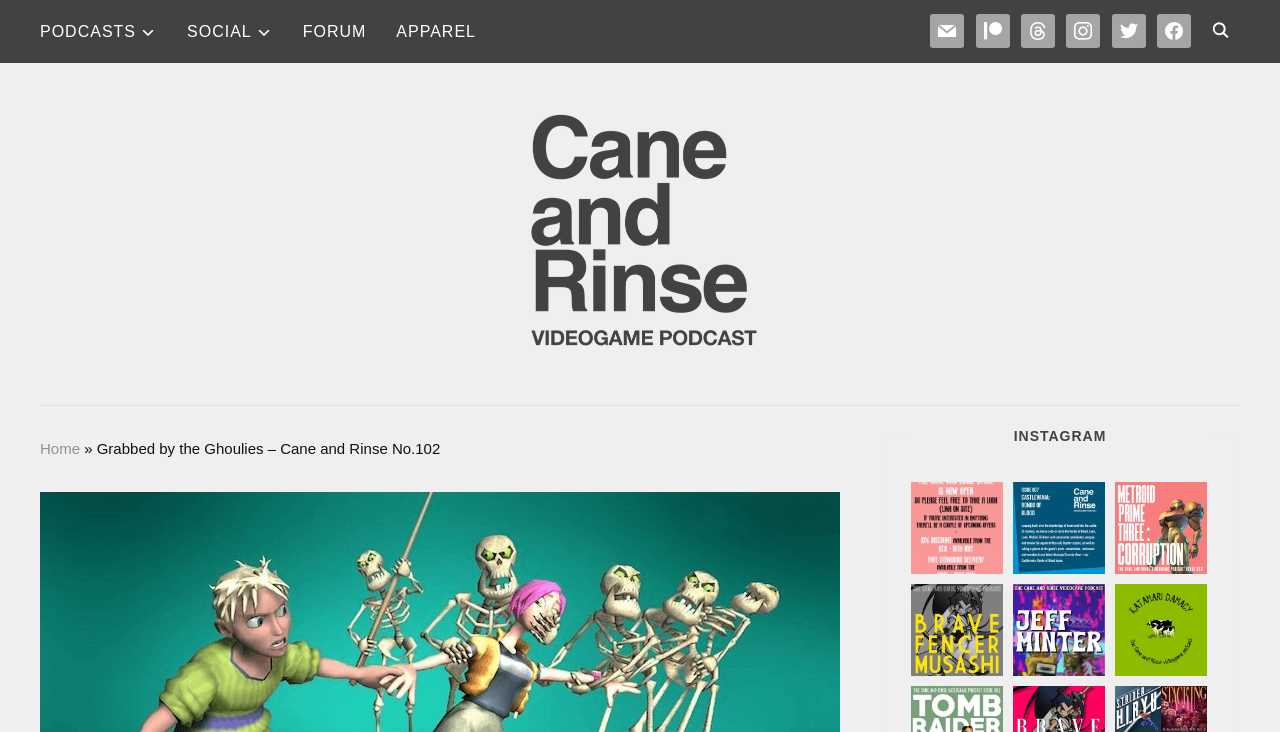Locate the bounding box coordinates of the element I should click to achieve the following instruction: "Open the 'MAIL Email' link".

[0.727, 0.029, 0.753, 0.052]